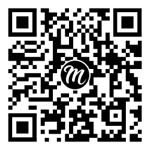Use a single word or phrase to respond to the question:
What is the likely purpose of the QR code?

Promotional campaign